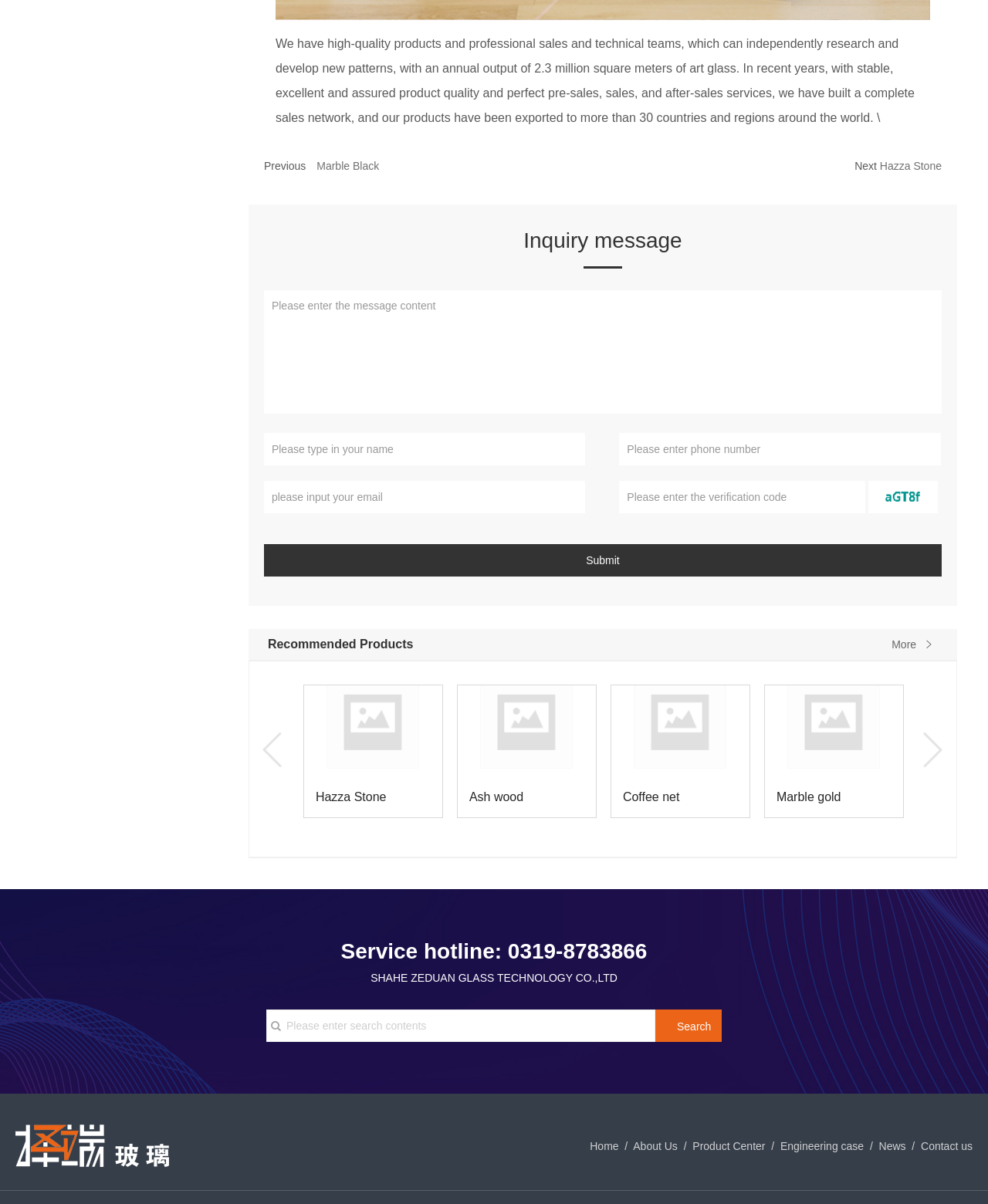Find the bounding box coordinates of the clickable element required to execute the following instruction: "Click on the 'Submit' button". Provide the coordinates as four float numbers between 0 and 1, i.e., [left, top, right, bottom].

[0.267, 0.452, 0.953, 0.479]